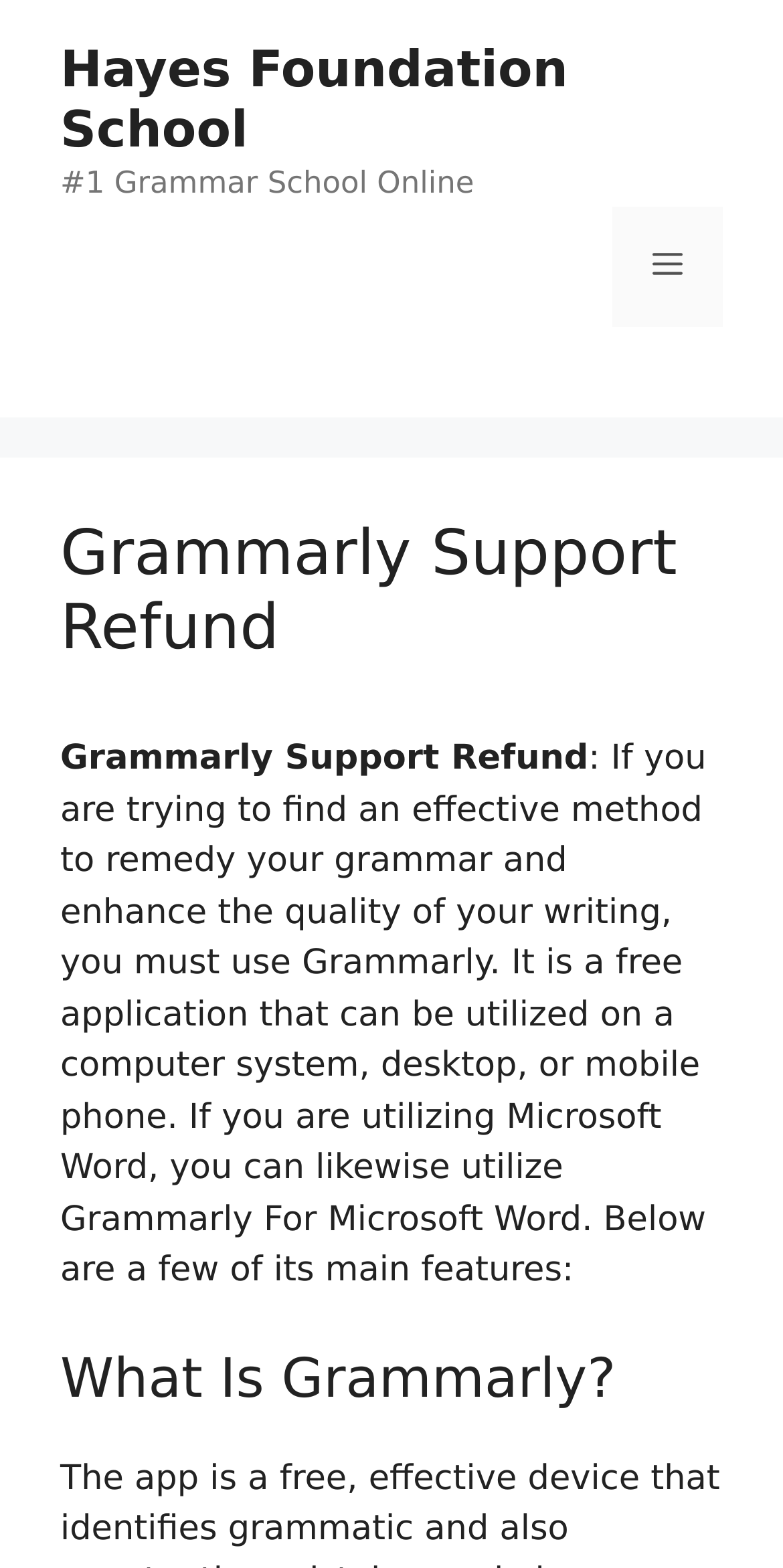Provide the bounding box coordinates of the HTML element this sentence describes: "Hayes Foundation School".

[0.077, 0.026, 0.726, 0.101]